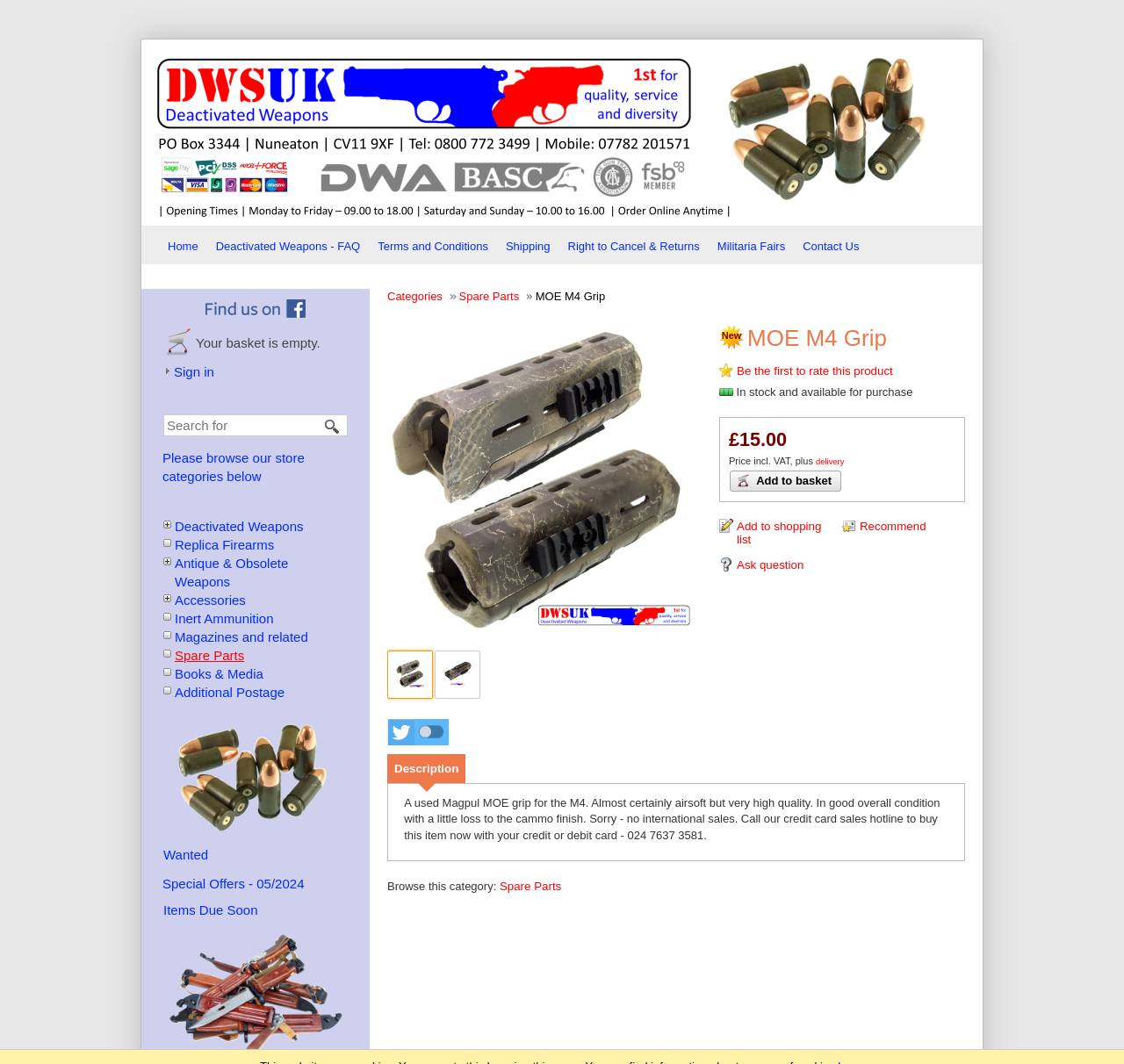Find the bounding box coordinates of the element I should click to carry out the following instruction: "Add MOE M4 Grip to basket".

[0.649, 0.442, 0.749, 0.462]